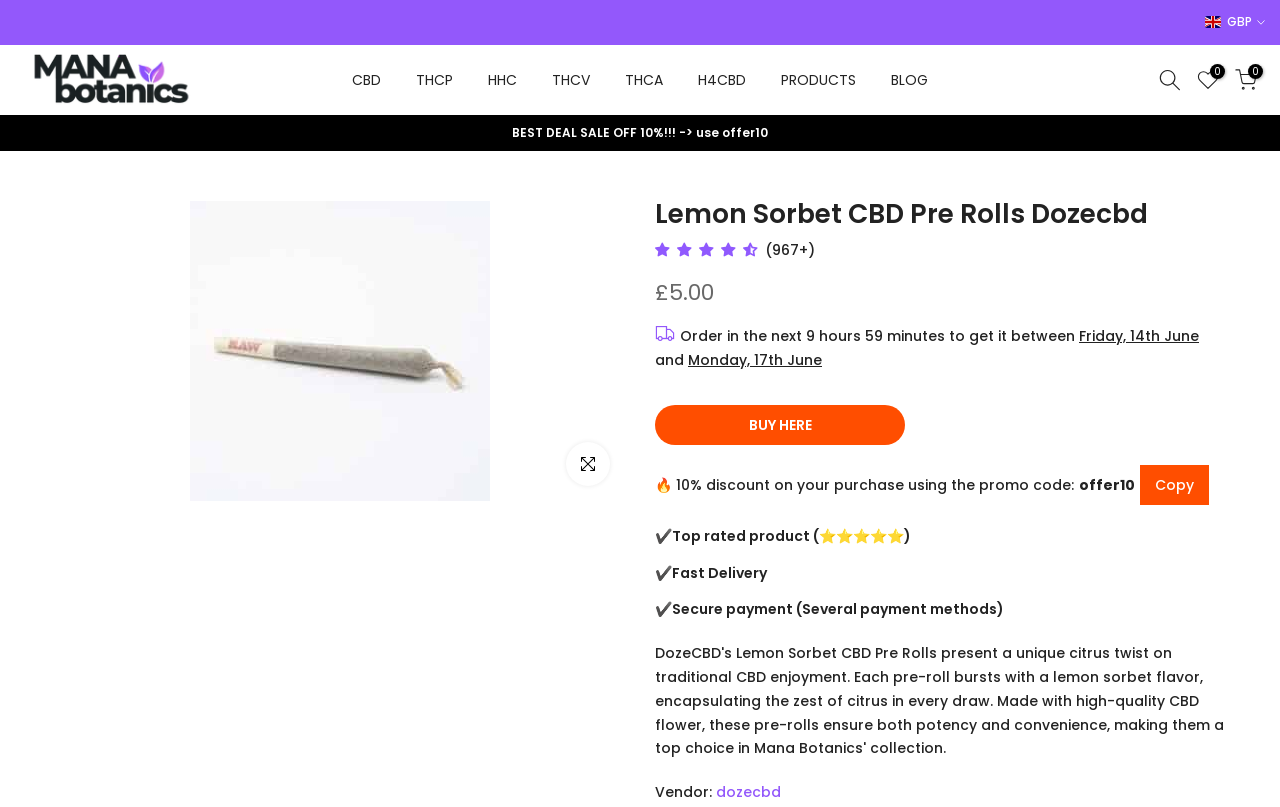Please locate the bounding box coordinates of the element that needs to be clicked to achieve the following instruction: "Click on the Mana Botanics logo". The coordinates should be four float numbers between 0 and 1, i.e., [left, top, right, bottom].

[0.02, 0.06, 0.155, 0.136]